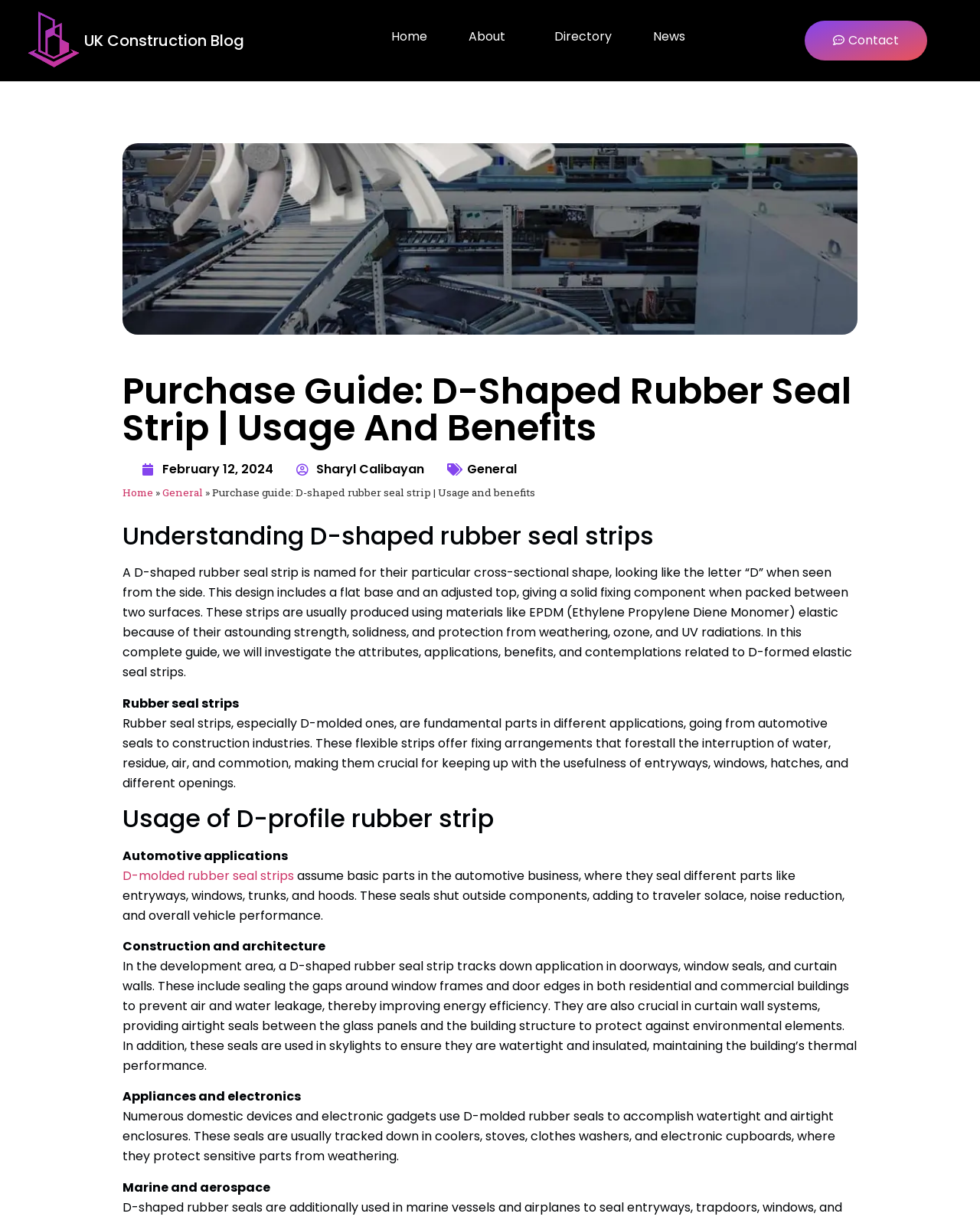Find and specify the bounding box coordinates that correspond to the clickable region for the instruction: "Learn about the usage of D-profile rubber strip".

[0.125, 0.659, 0.875, 0.683]